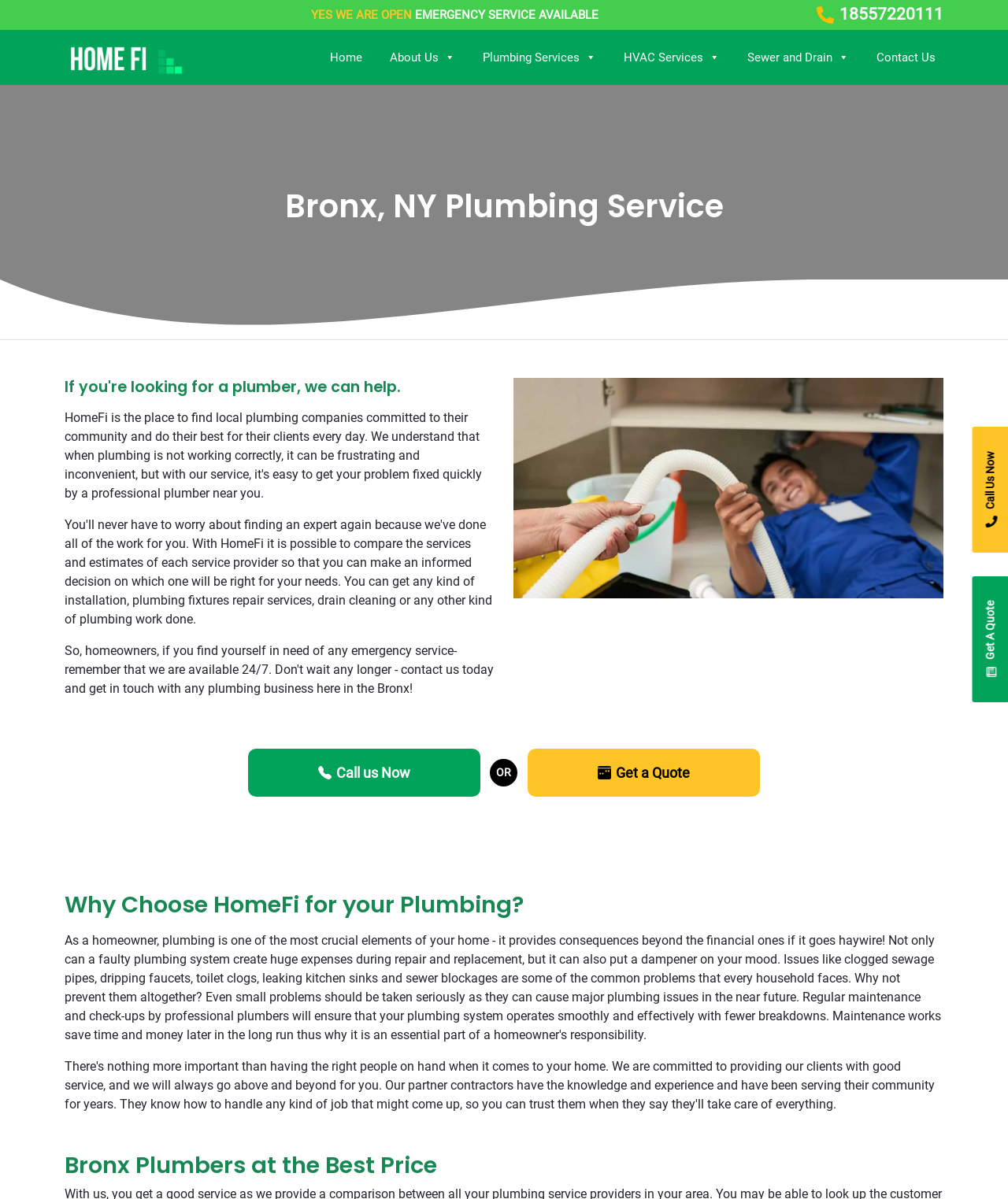Is the business currently open?
Answer the question with as much detail as you can, using the image as a reference.

I found a static text element 'YES WE ARE OPEN' at the top of the webpage, which clearly indicates the business's current status.